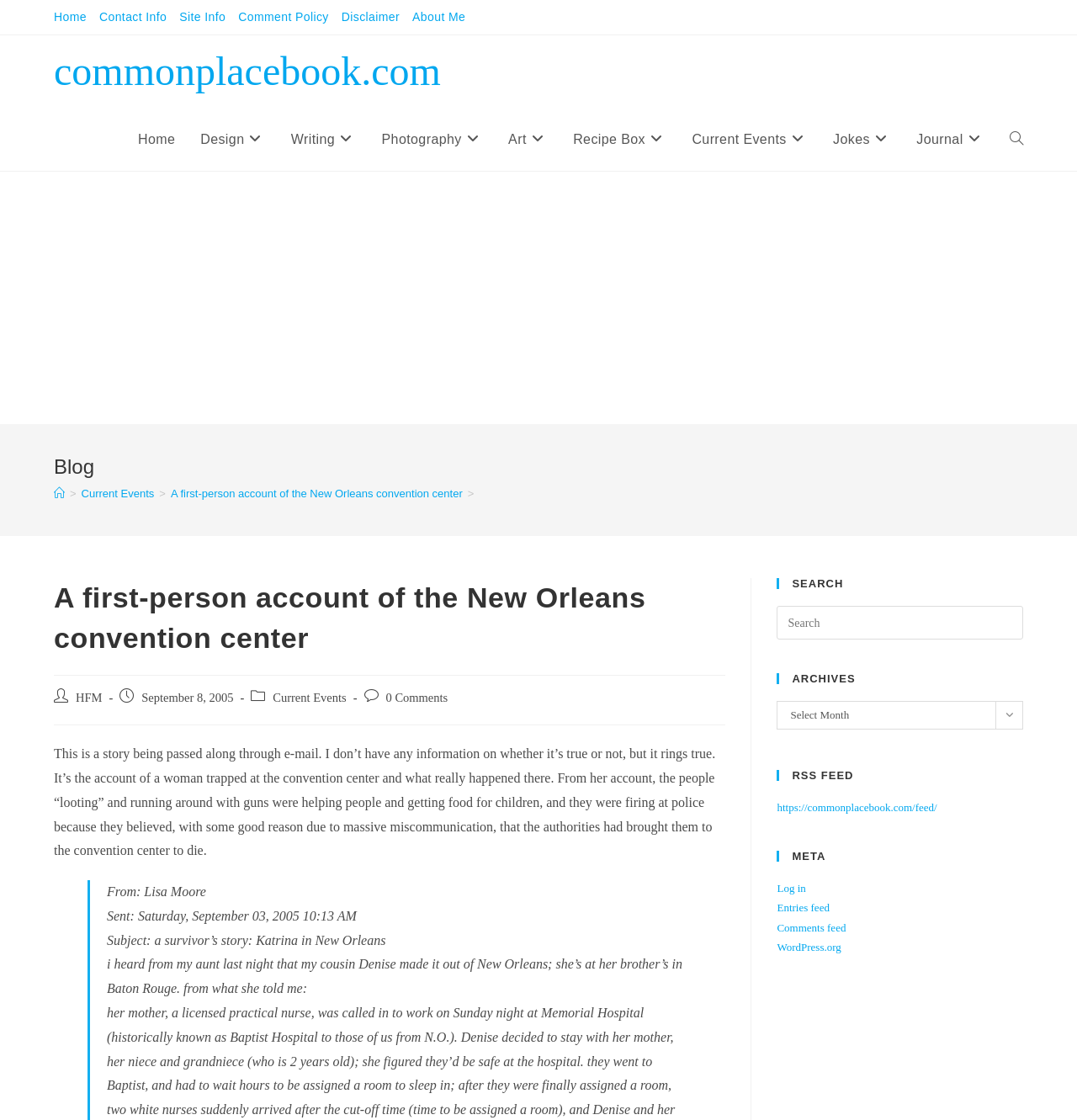Please identify the bounding box coordinates of the area I need to click to accomplish the following instruction: "Read the article by Lucy Pearson".

None